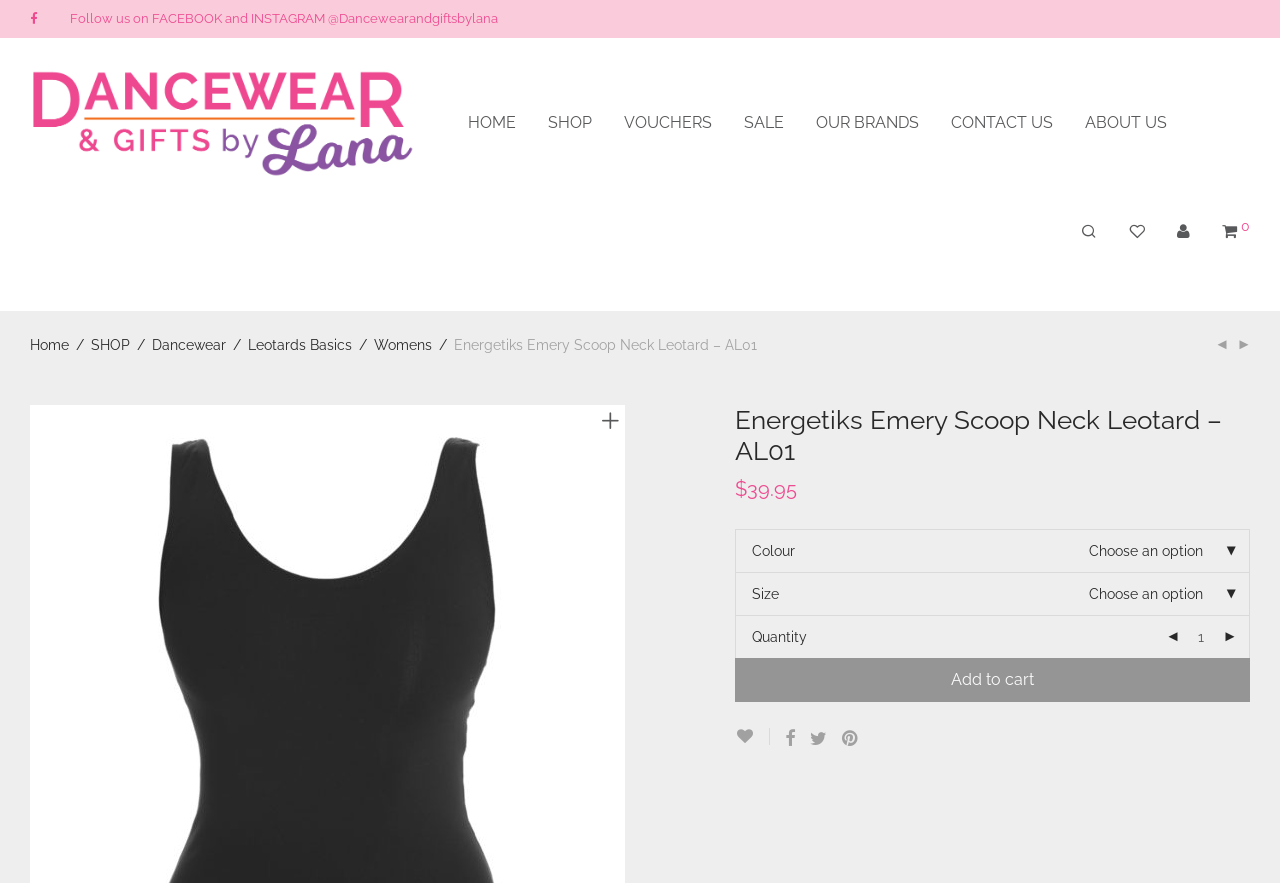Please identify the bounding box coordinates of the element on the webpage that should be clicked to follow this instruction: "View dancewear products". The bounding box coordinates should be given as four float numbers between 0 and 1, formatted as [left, top, right, bottom].

[0.119, 0.375, 0.177, 0.407]